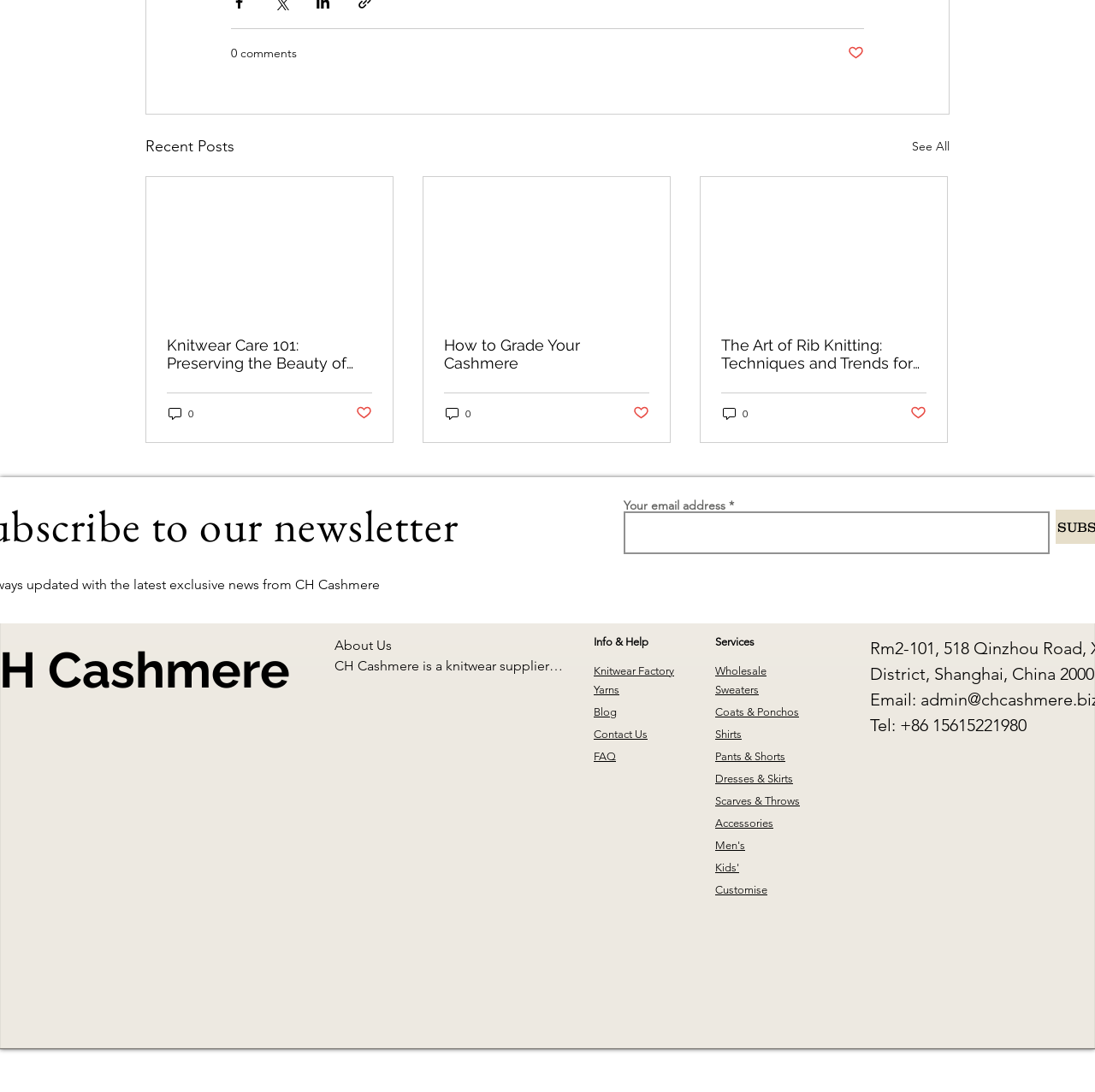What is the email address for contact?
Analyze the image and deliver a detailed answer to the question.

Although there is a section for email subscription, the webpage does not provide a specific email address for contact. The email subscription section only has a textbox to input the email address, but it does not display the company's email address.